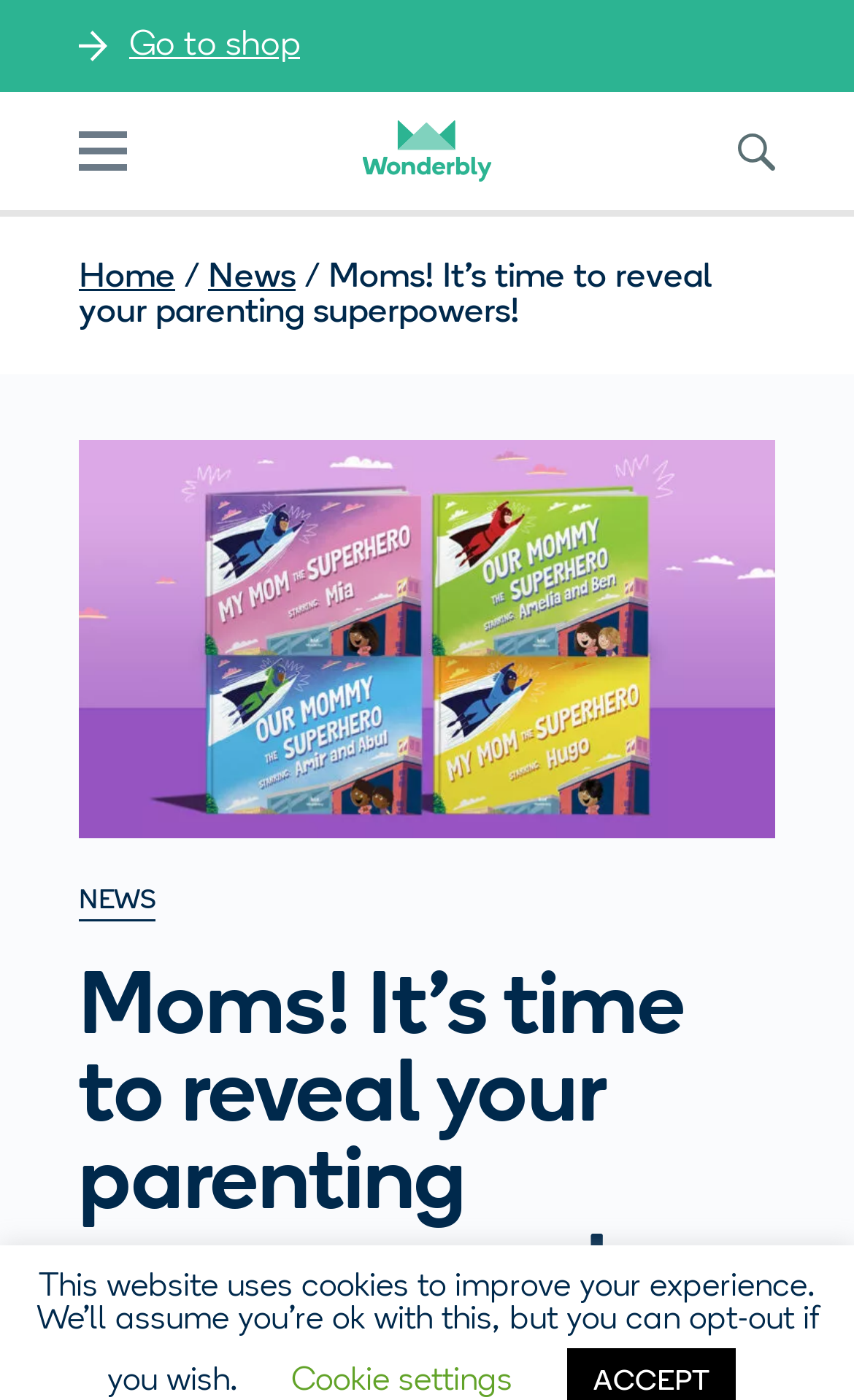Give a detailed account of the webpage's layout and content.

This webpage is about the Wonderbly Blog, specifically focused on mothers and parenting. At the top left, there is a link to "Go to shop" and a button labeled "Menu". To the right of these elements, there is a link to the Wonderbly Blog, accompanied by an image with the same name. 

Below these top elements, there is a horizontal navigation menu with links to "Home", "News", and other options, separated by static text slashes. The main title of the page, "Moms! It’s time to reveal your parenting superpowers!", is displayed prominently in the middle of the page. 

Above the main title, there is a large image, "Supermom book Blog header", which spans most of the page width. Below the main title, there is a heading with the same text, "Moms! It’s time to reveal your parenting superpowers!". 

On the top right, there is a button with no label, and on the bottom of the page, there is a button labeled "Cookie settings". The page also has a section labeled "NEWS" near the bottom. Overall, the page appears to be promoting a book or resource for mothers, with links to related content and a call to action to explore more.